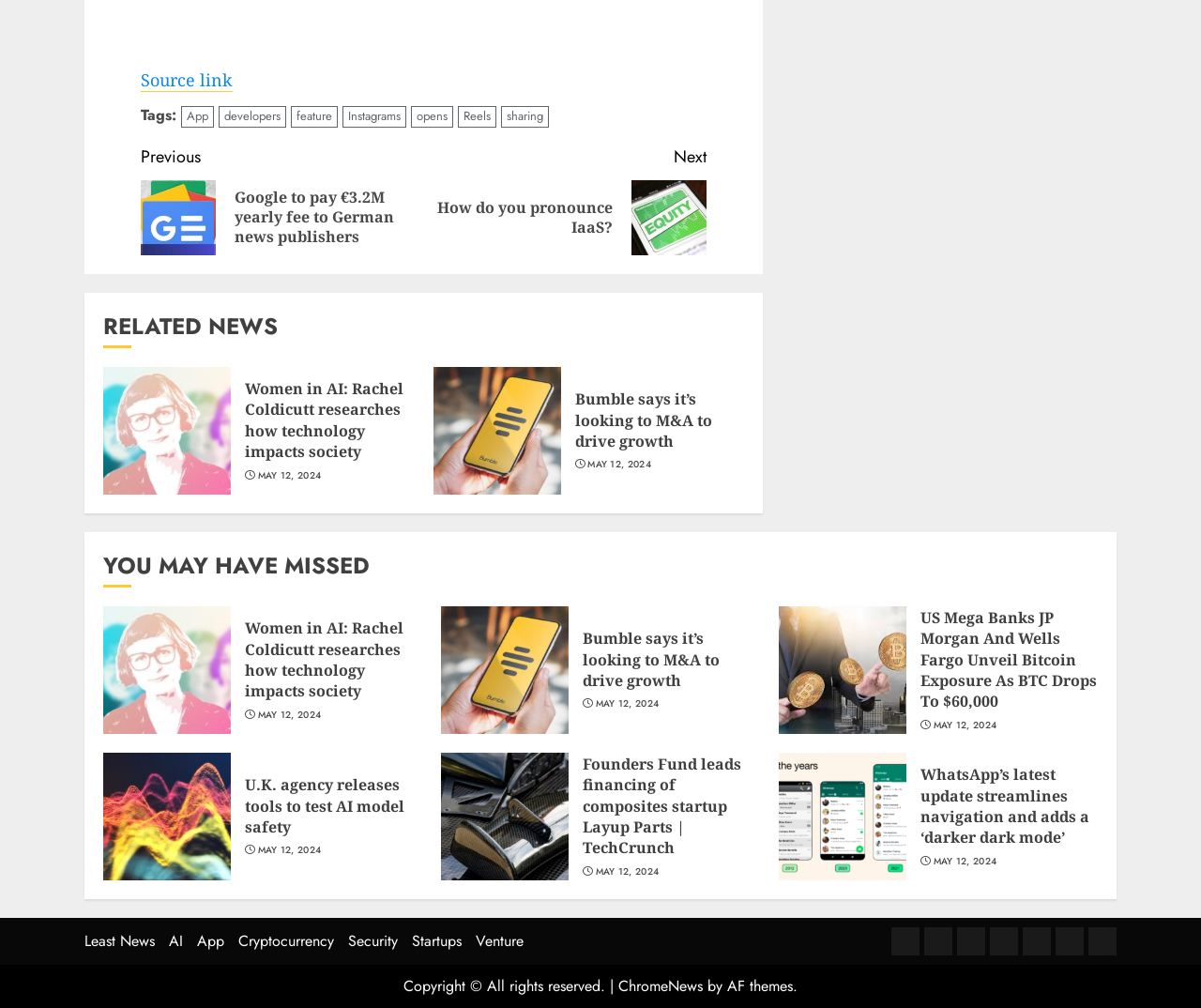Could you highlight the region that needs to be clicked to execute the instruction: "Explore the 'Least News'"?

[0.07, 0.923, 0.129, 0.944]